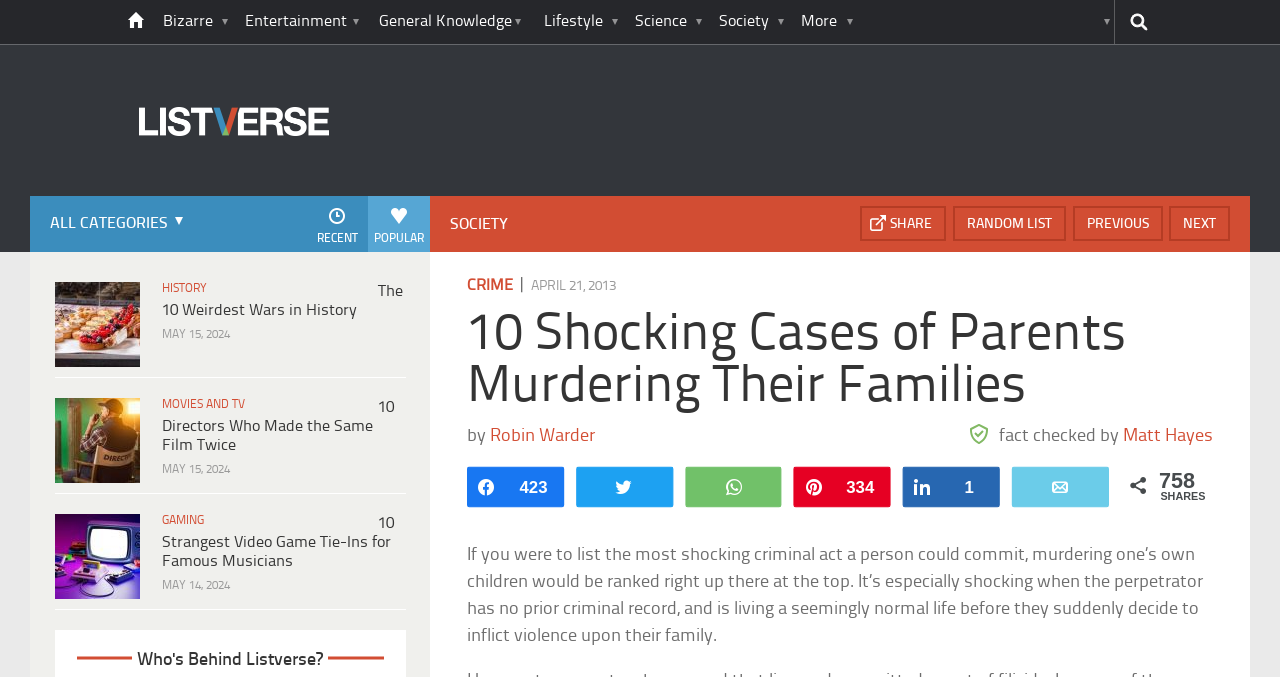Determine the bounding box for the HTML element described here: "History". The coordinates should be given as [left, top, right, bottom] with each number being a float between 0 and 1.

[0.214, 0.413, 0.349, 0.439]